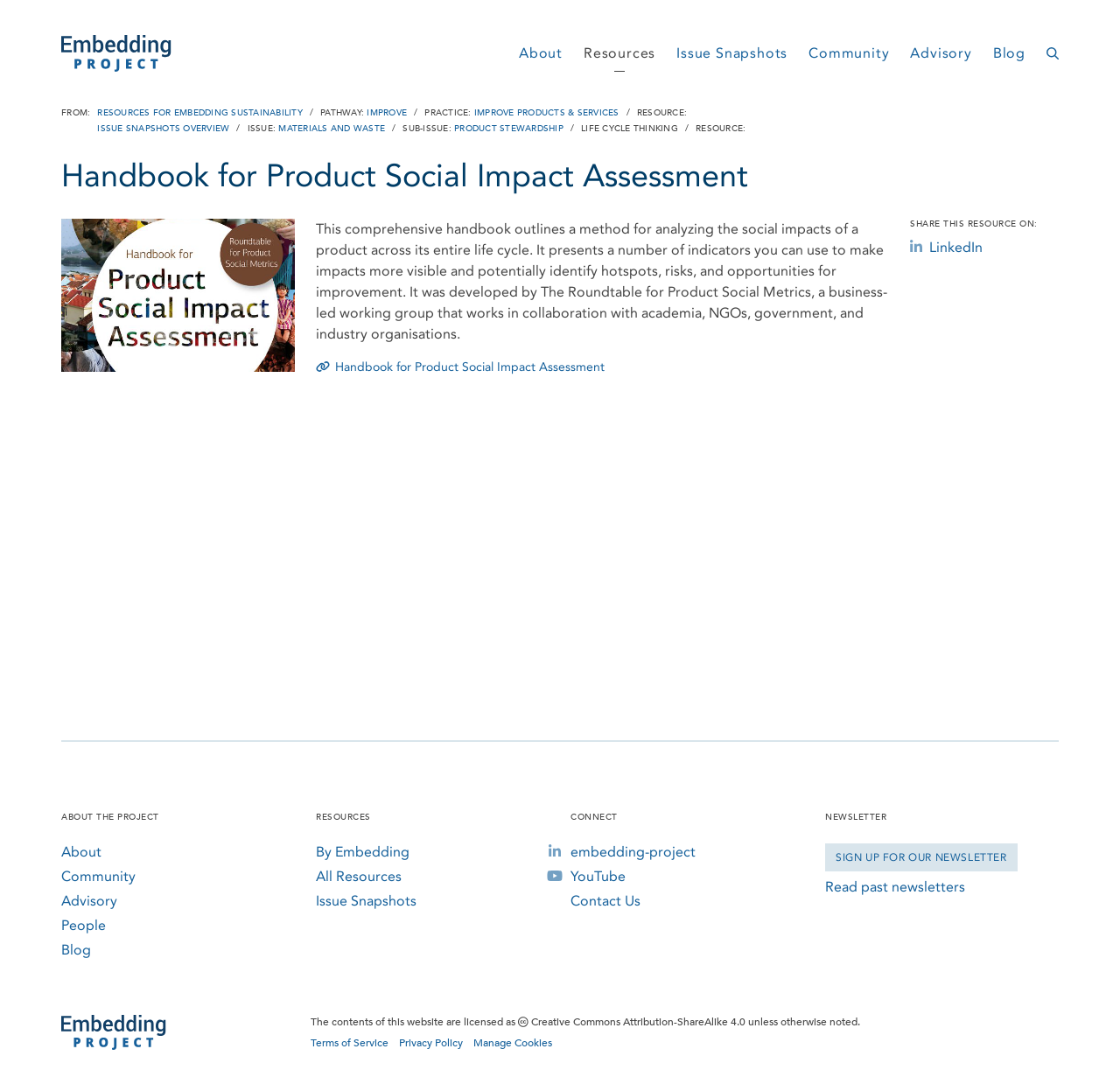What is the topic of the 'Issue Snapshots' resource?
Give a single word or phrase as your answer by examining the image.

Materials and Waste